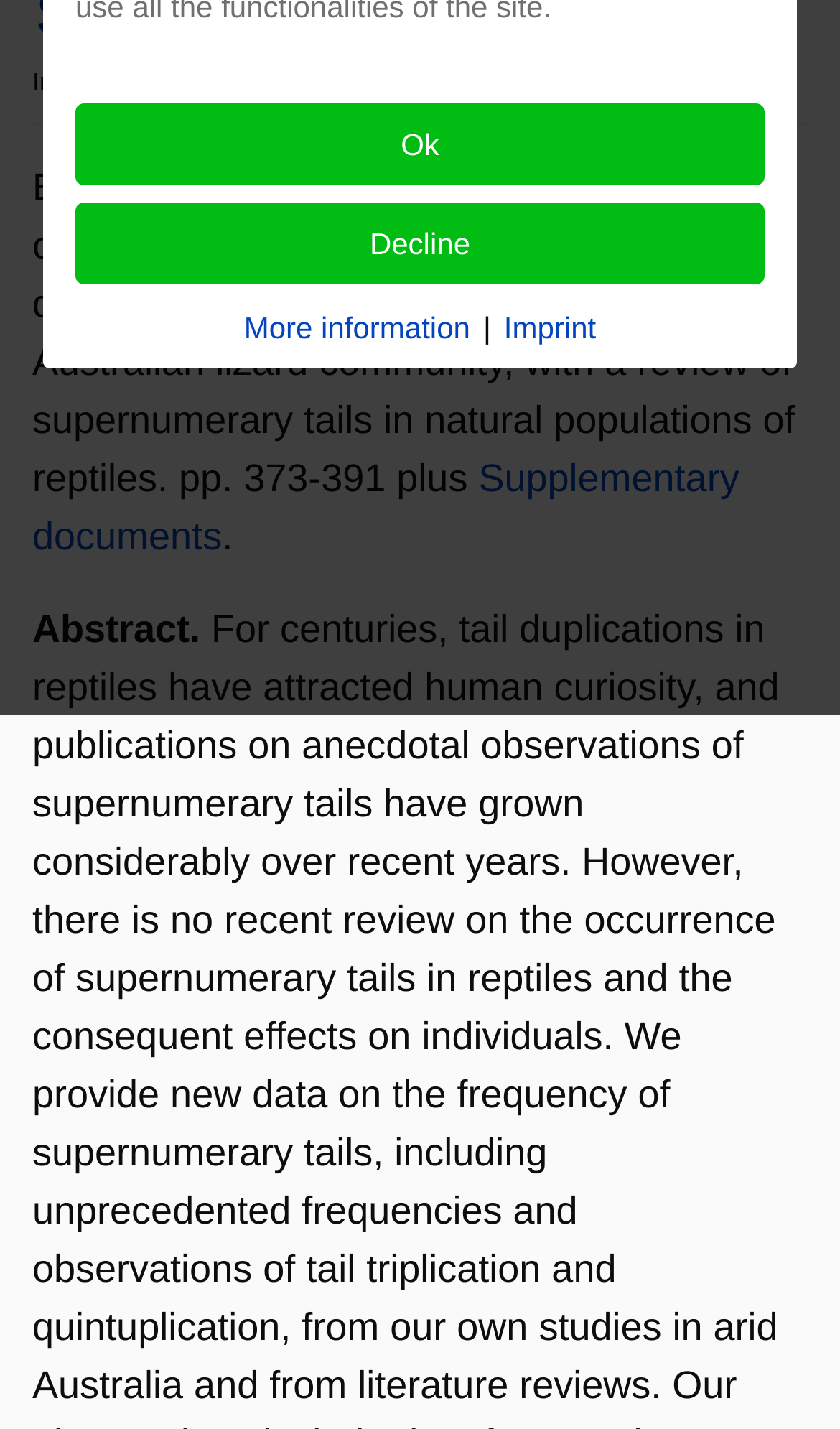Please find the bounding box coordinates (top-left x, top-left y, bottom-right x, bottom-right y) in the screenshot for the UI element described as follows: Download (pdf, 4.25 MB)

[0.648, 0.112, 0.89, 0.198]